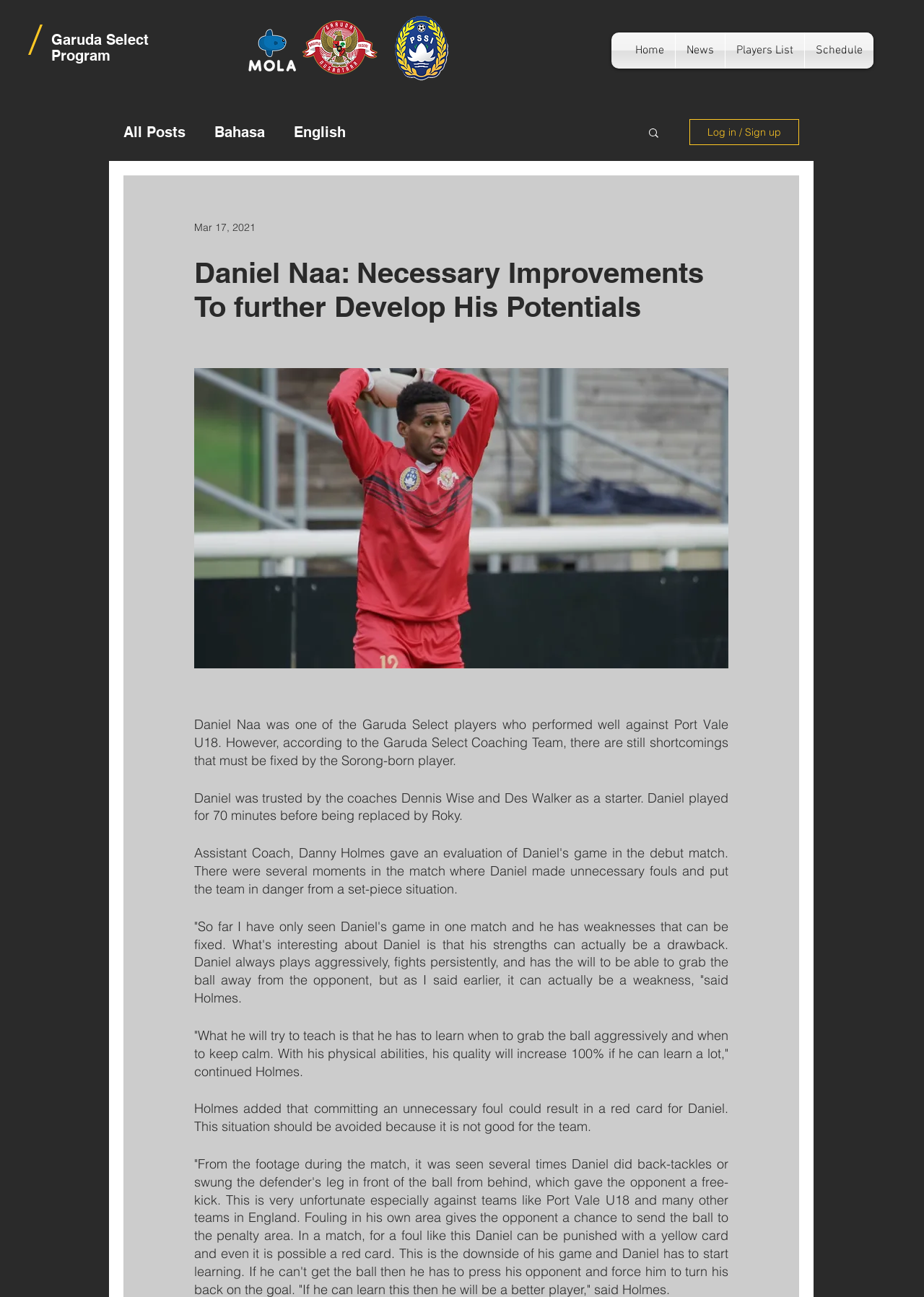Answer the question using only a single word or phrase: 
What is the weakness of Daniel Naa's playing style?

Aggressive play